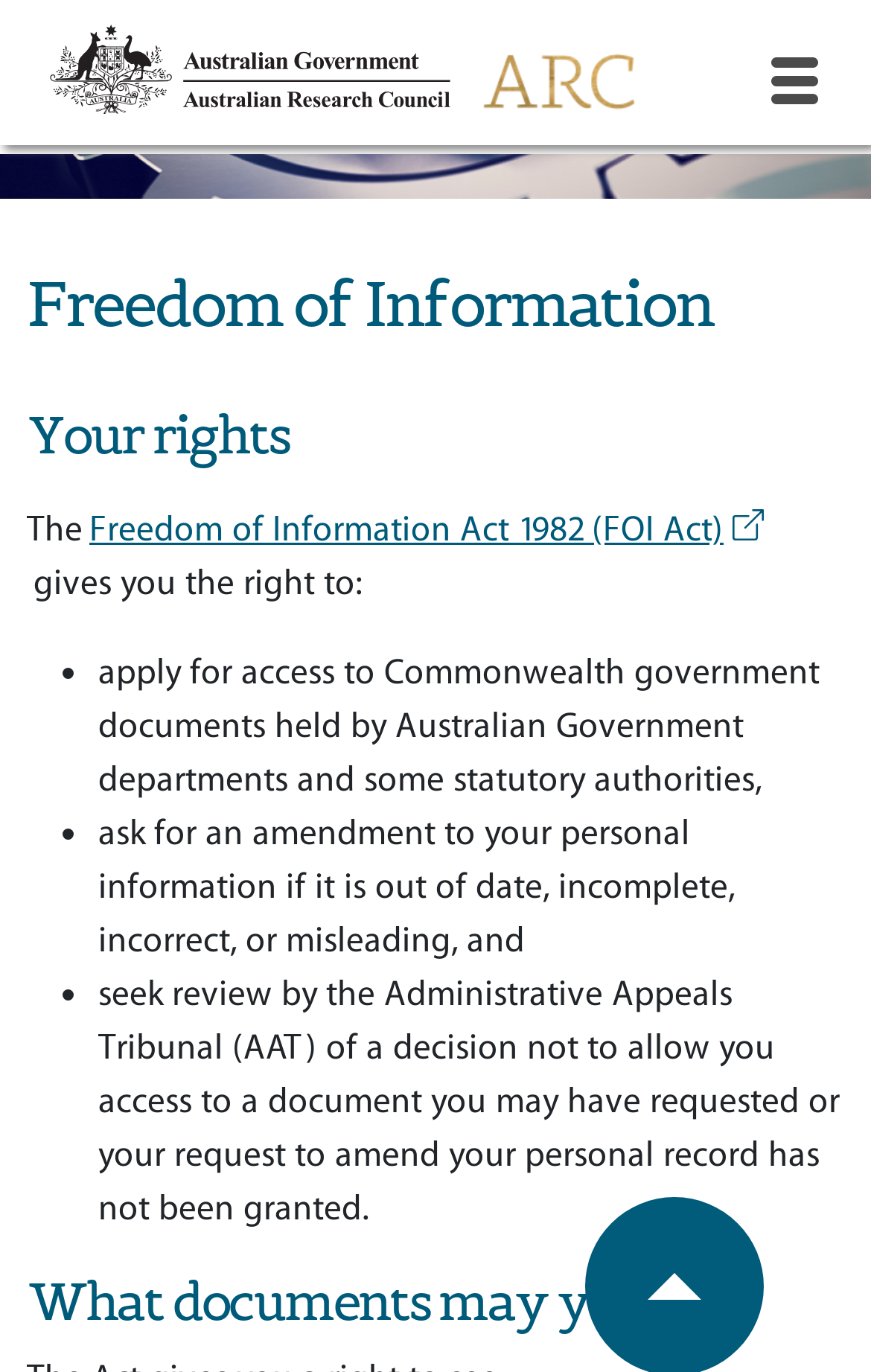Give the bounding box coordinates for the element described as: "aria-label="Toggle navigation"".

[0.856, 0.013, 0.969, 0.085]